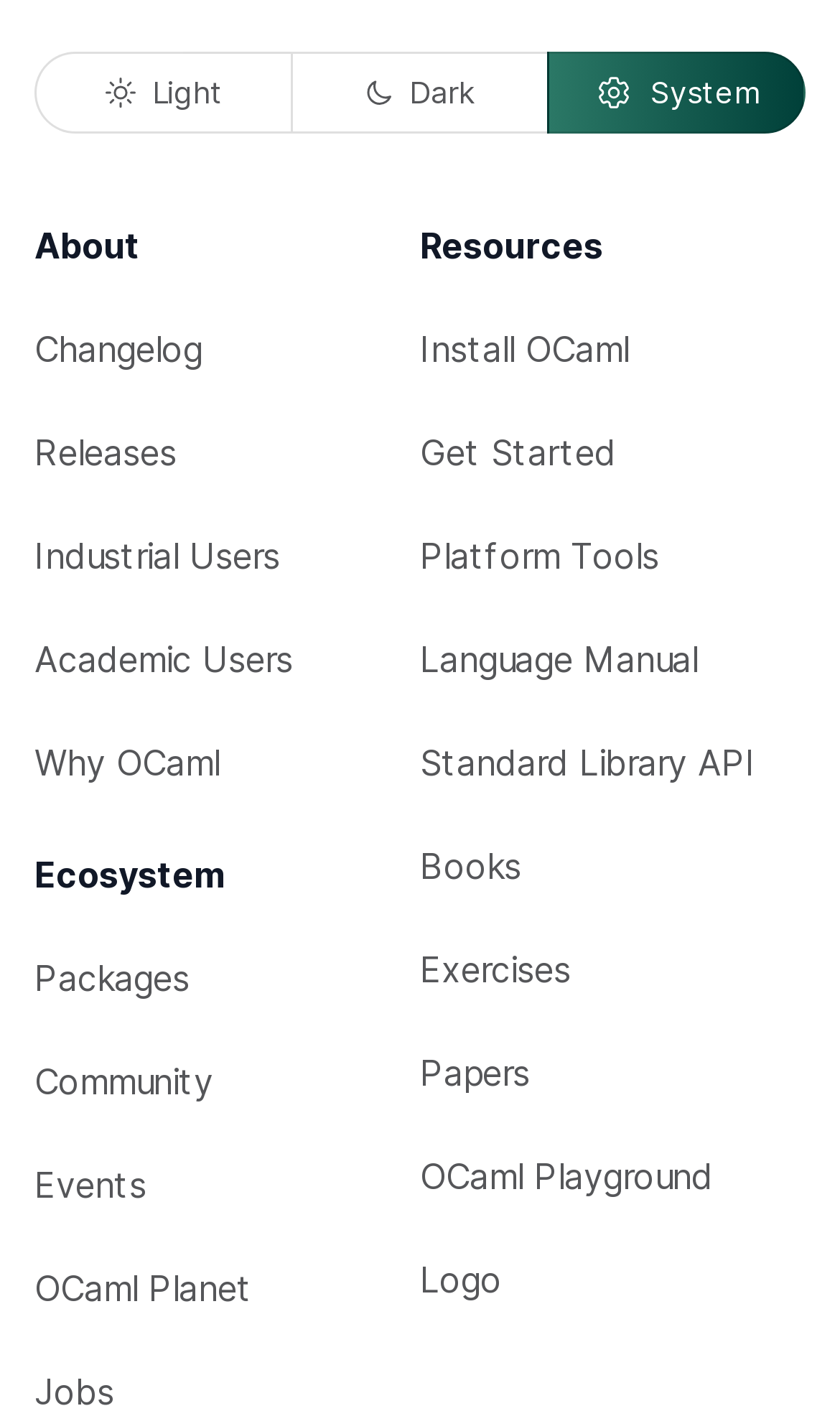Determine the bounding box coordinates for the area you should click to complete the following instruction: "click on 'Pusillanimous'".

None